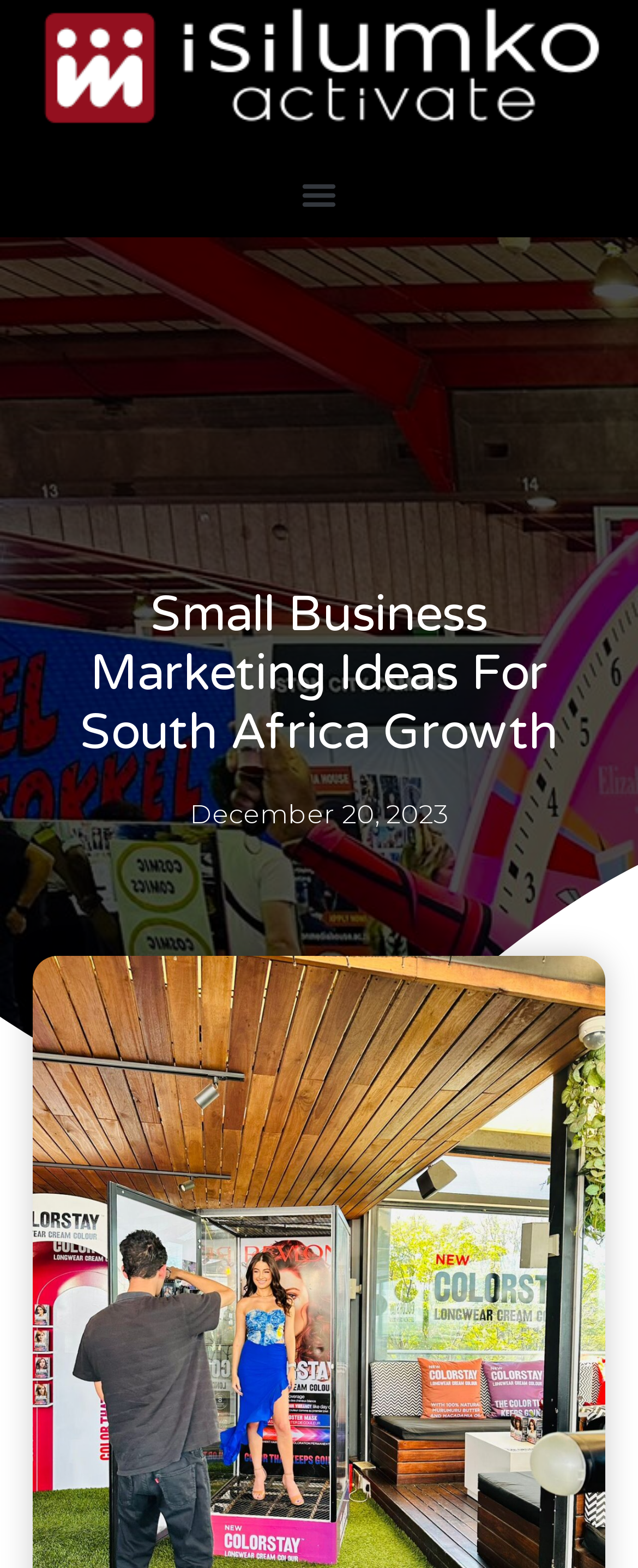Using the format (top-left x, top-left y, bottom-right x, bottom-right y), provide the bounding box coordinates for the described UI element. All values should be floating point numbers between 0 and 1: December 20, 2023

[0.297, 0.507, 0.703, 0.532]